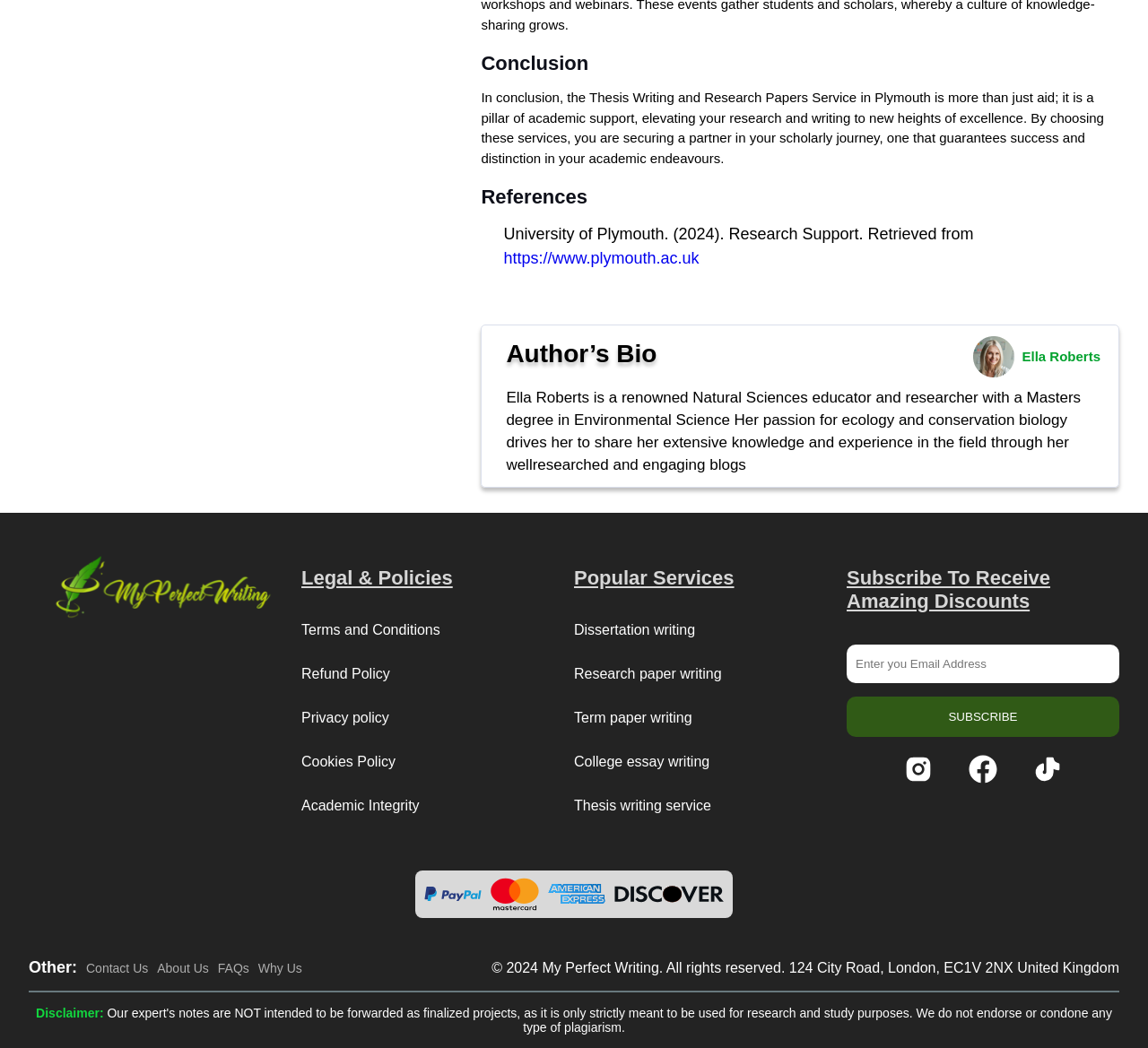Please locate the bounding box coordinates of the element's region that needs to be clicked to follow the instruction: "Read the 'Author’s Bio'". The bounding box coordinates should be provided as four float numbers between 0 and 1, i.e., [left, top, right, bottom].

[0.441, 0.324, 0.572, 0.352]